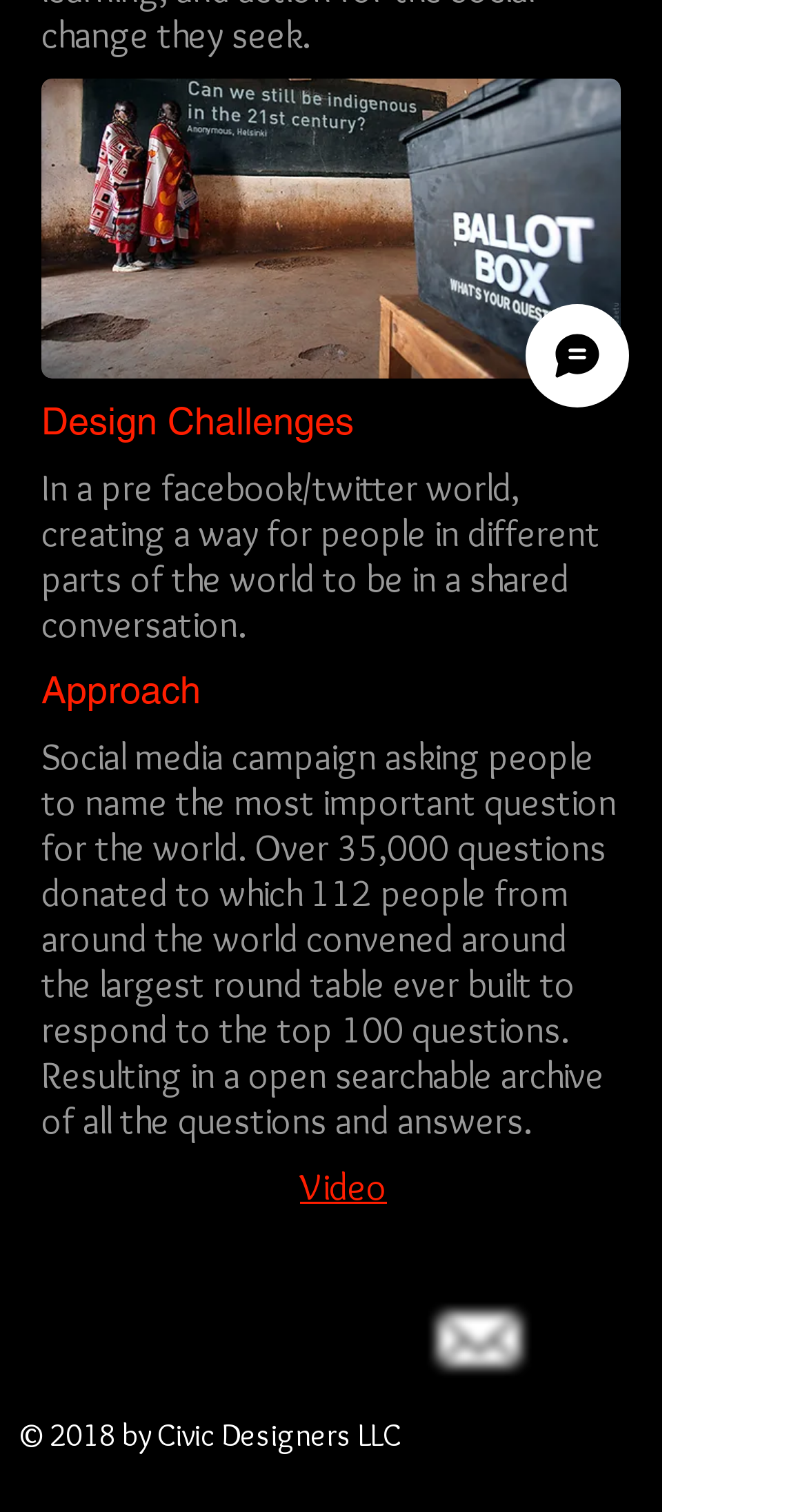Identify and provide the bounding box coordinates of the UI element described: "Video". The coordinates should be formatted as [left, top, right, bottom], with each number being a float between 0 and 1.

[0.372, 0.77, 0.479, 0.8]